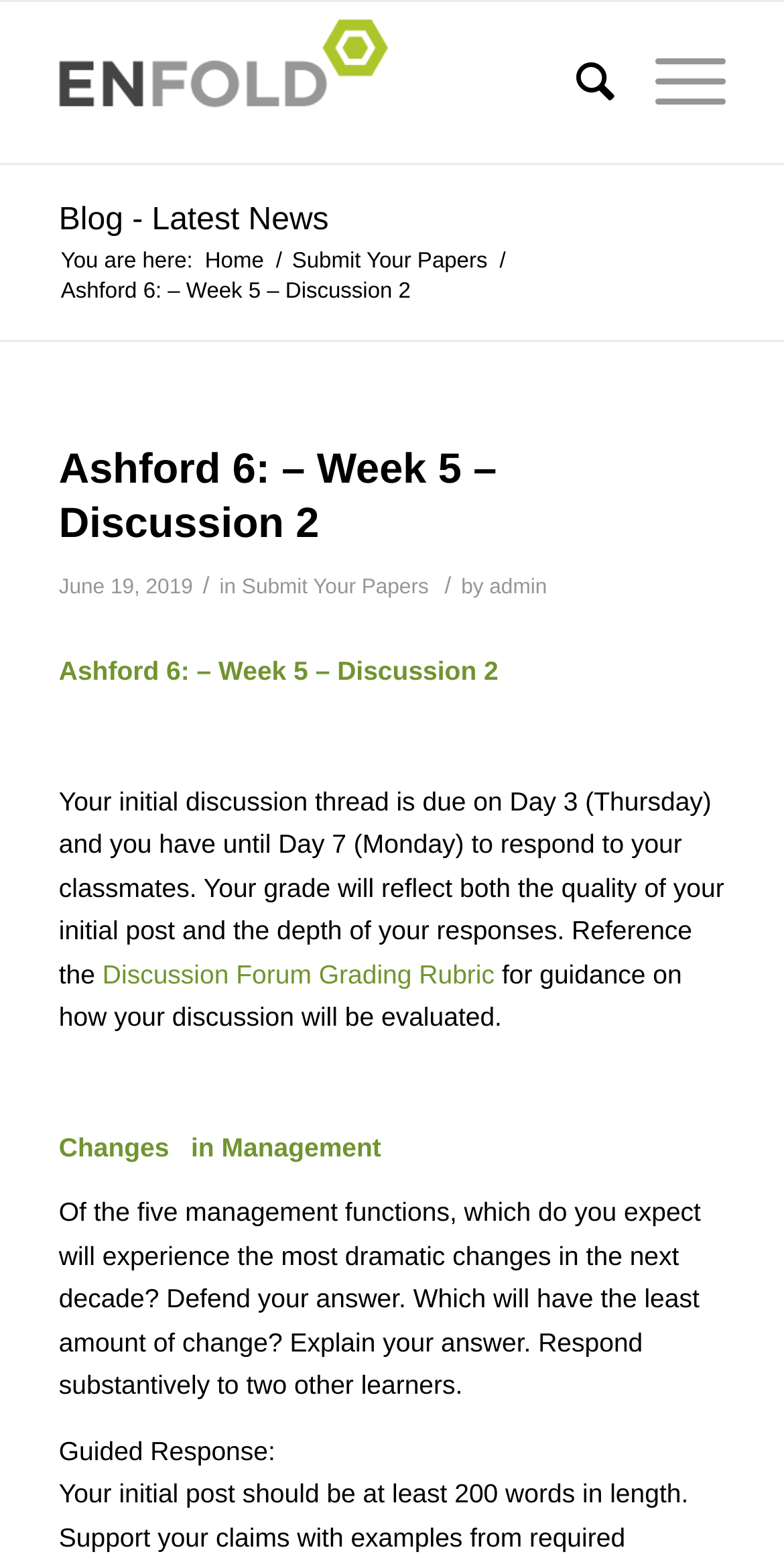How many learners should you respond to substantively?
Using the visual information, reply with a single word or short phrase.

Two